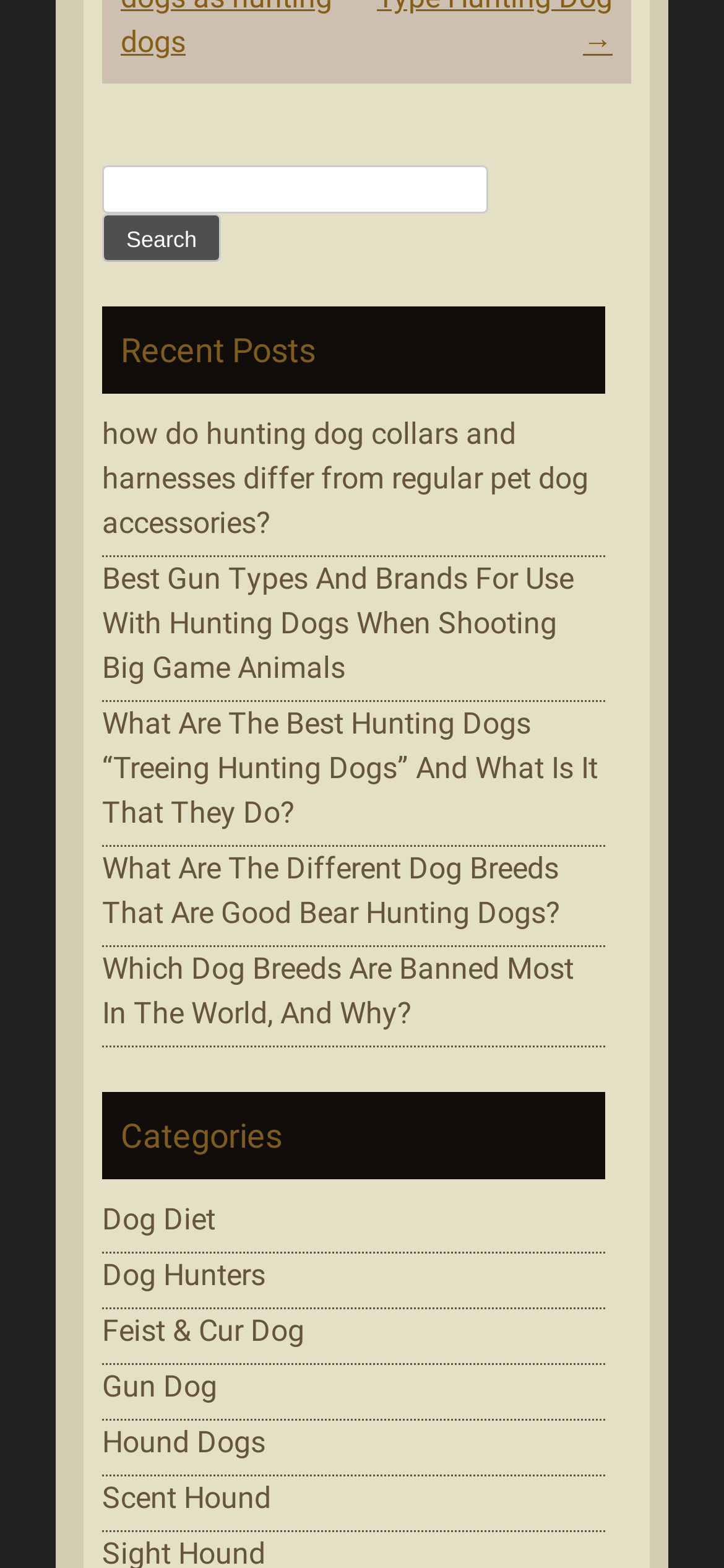Can you find the bounding box coordinates of the area I should click to execute the following instruction: "Read about hunting dog collars and harnesses"?

[0.141, 0.266, 0.813, 0.345]